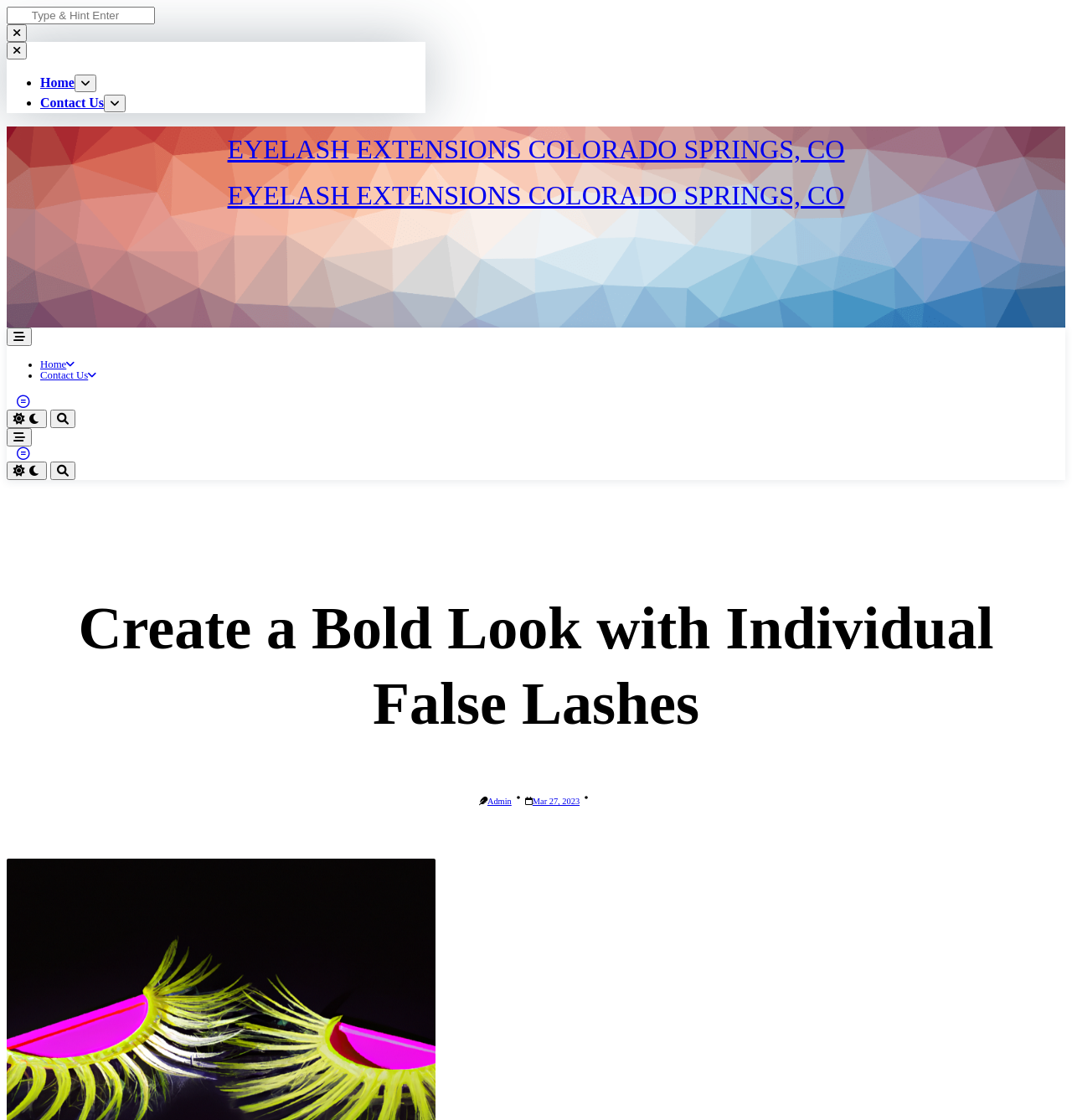Find the bounding box coordinates for the HTML element described as: "eyelash extensions colorado springs, co". The coordinates should consist of four float values between 0 and 1, i.e., [left, top, right, bottom].

[0.212, 0.12, 0.788, 0.147]